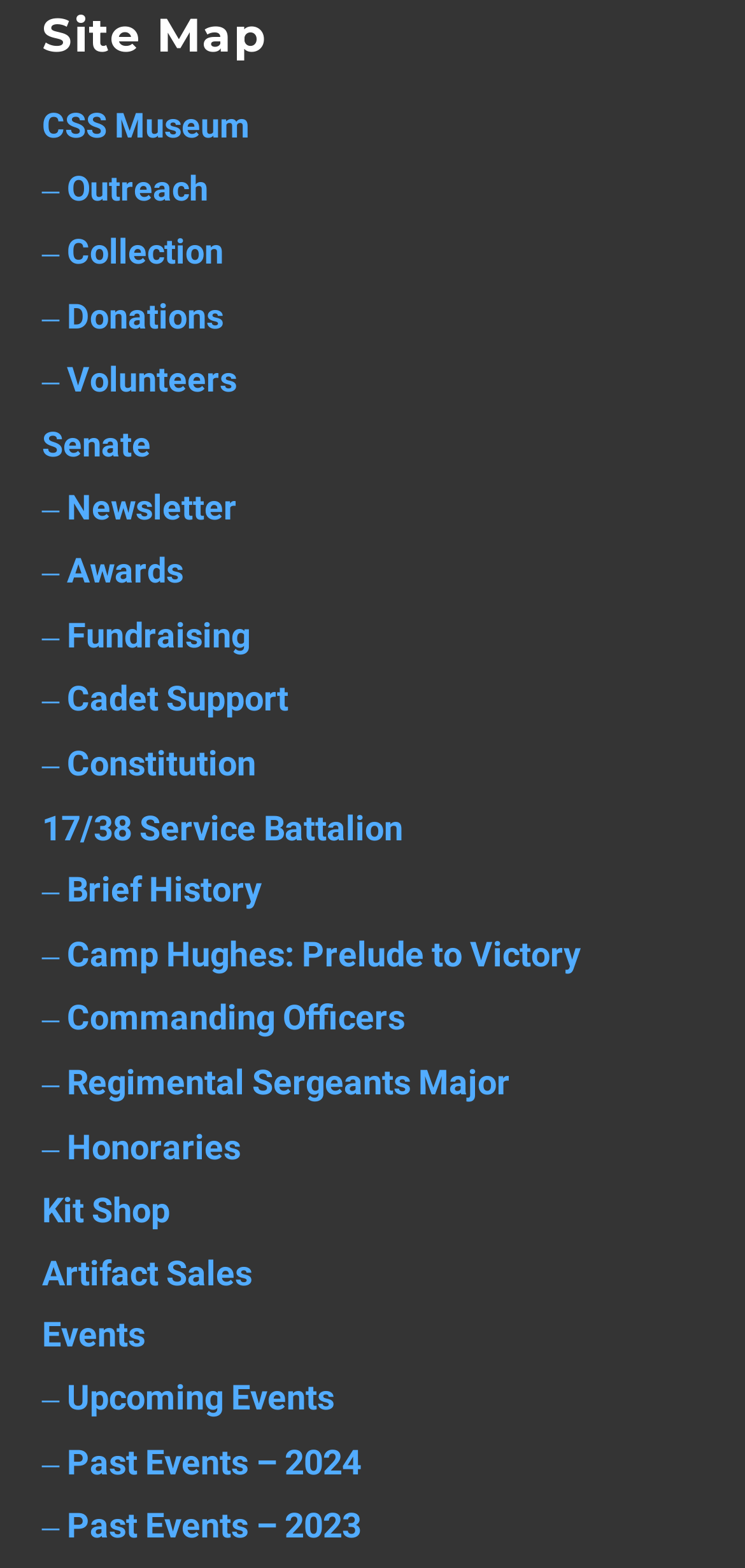Extract the bounding box coordinates for the UI element described as: "17/38 Service Battalion".

[0.056, 0.515, 0.541, 0.54]